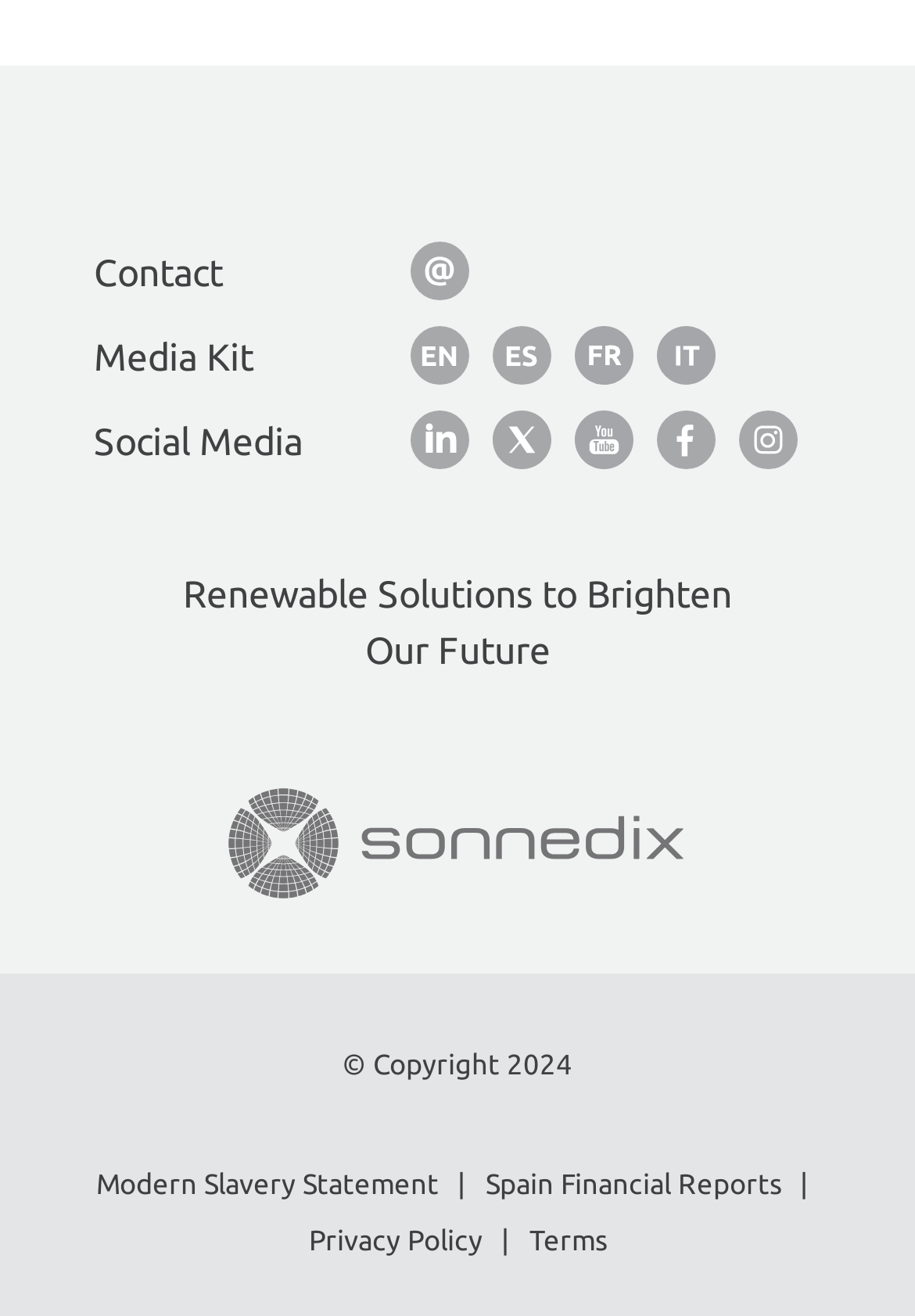Specify the bounding box coordinates for the region that must be clicked to perform the given instruction: "View Privacy Policy".

[0.337, 0.931, 0.527, 0.954]